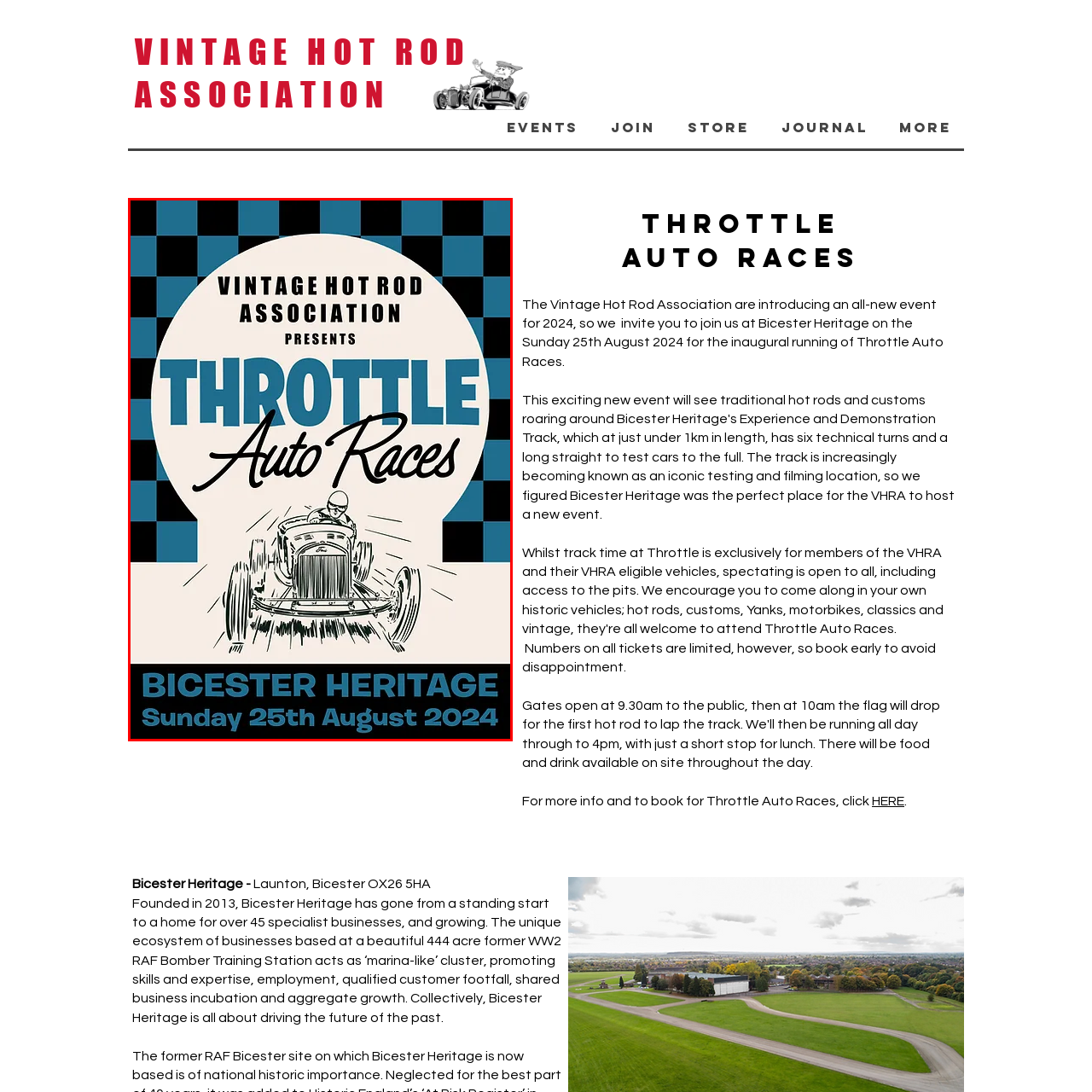What is the date of the event?
Inspect the image indicated by the red outline and answer the question with a single word or short phrase.

Sunday 25th August 2024